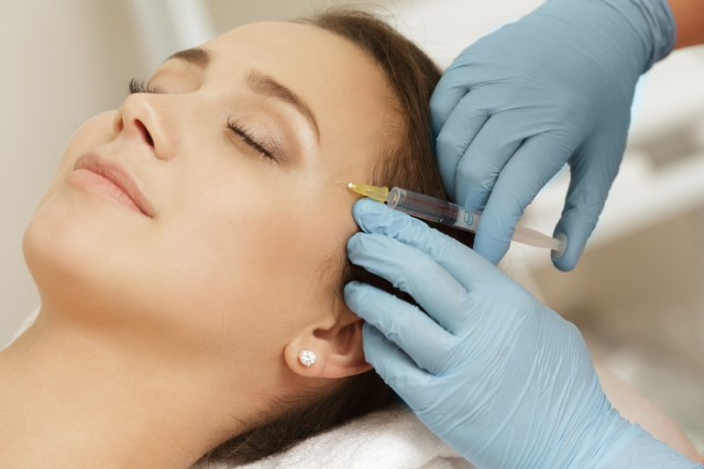Is the treatment being performed on a bed?
From the details in the image, answer the question comprehensively.

The caption states that the client is lying on a cushioned treatment table, which implies that the treatment is not being performed on a bed, but rather on a specialized table designed for aesthetic treatments.